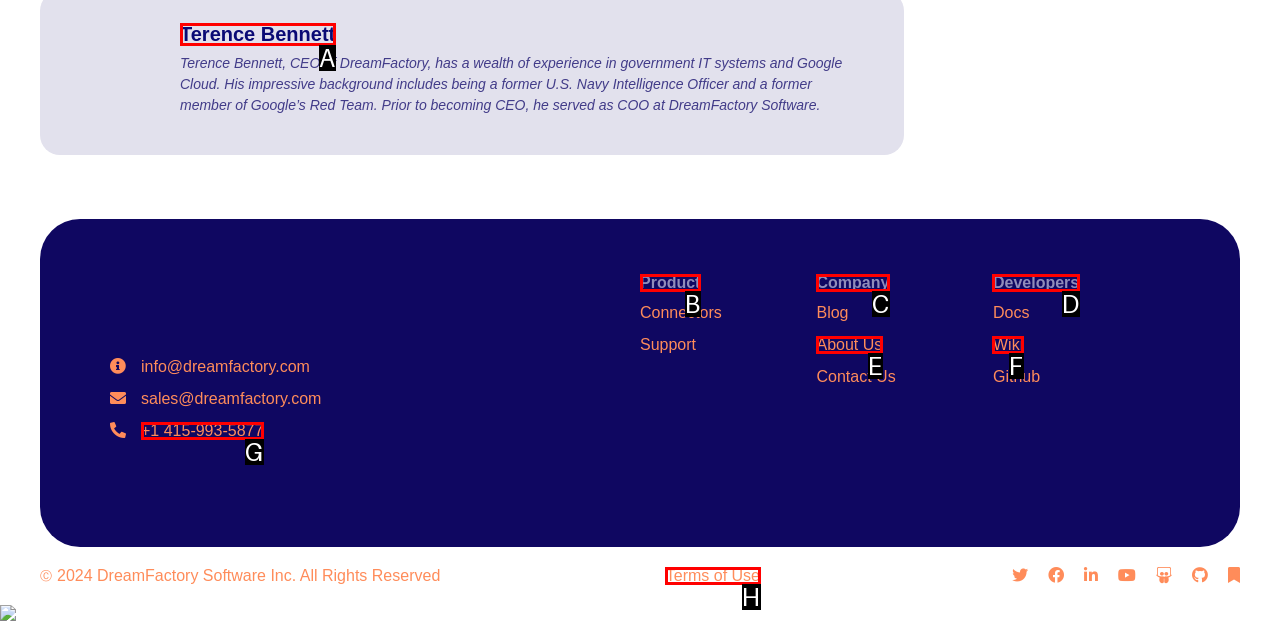Indicate which HTML element you need to click to complete the task: Click on the CEO's name. Provide the letter of the selected option directly.

A